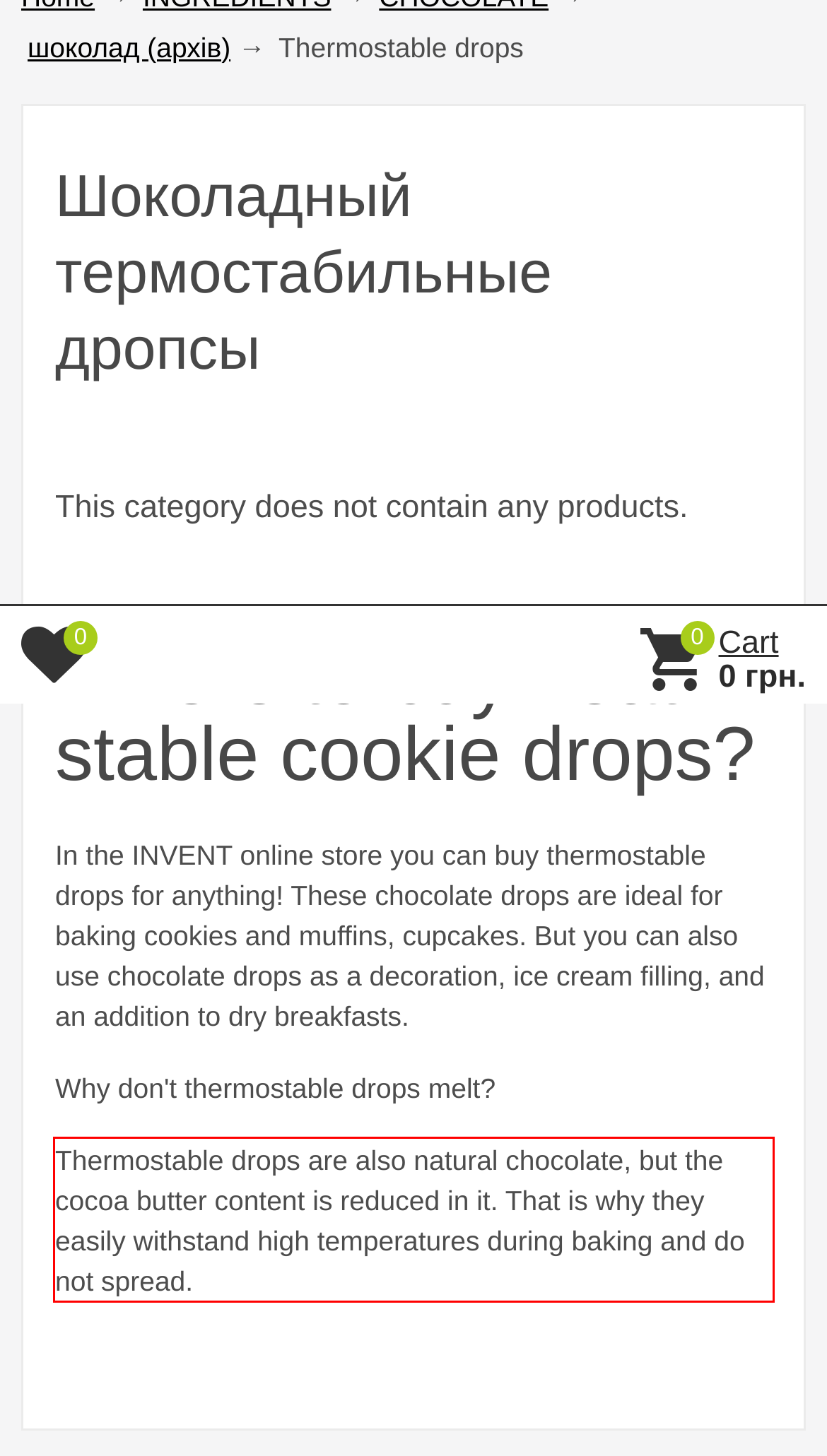Please analyze the provided webpage screenshot and perform OCR to extract the text content from the red rectangle bounding box.

Thermostable drops are also natural chocolate, but the cocoa butter content is reduced in it. That is why they easily withstand high temperatures during baking and do not spread.